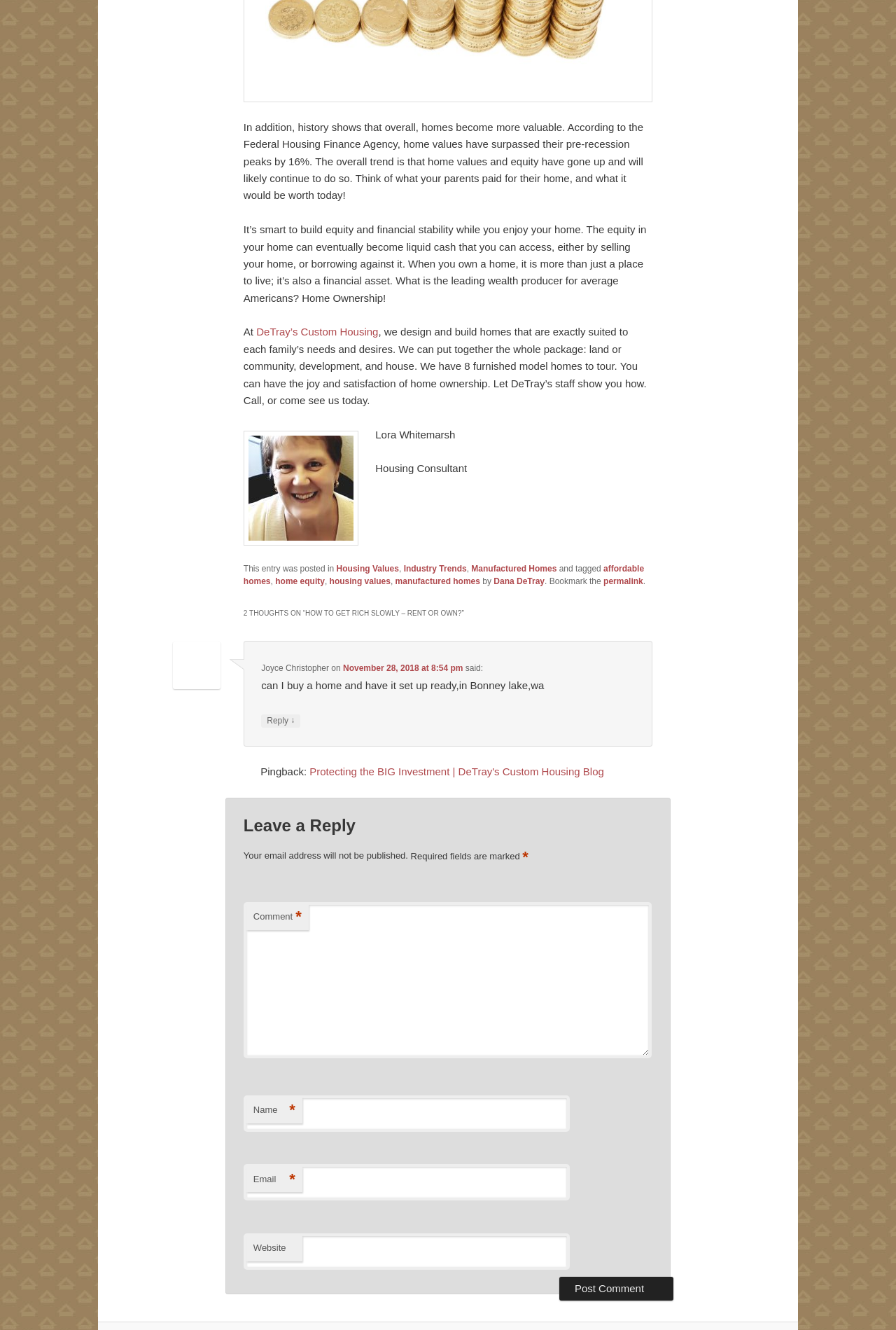Determine the bounding box coordinates for the UI element described. Format the coordinates as (top-left x, top-left y, bottom-right x, bottom-right y) and ensure all values are between 0 and 1. Element description: Contact Us

None